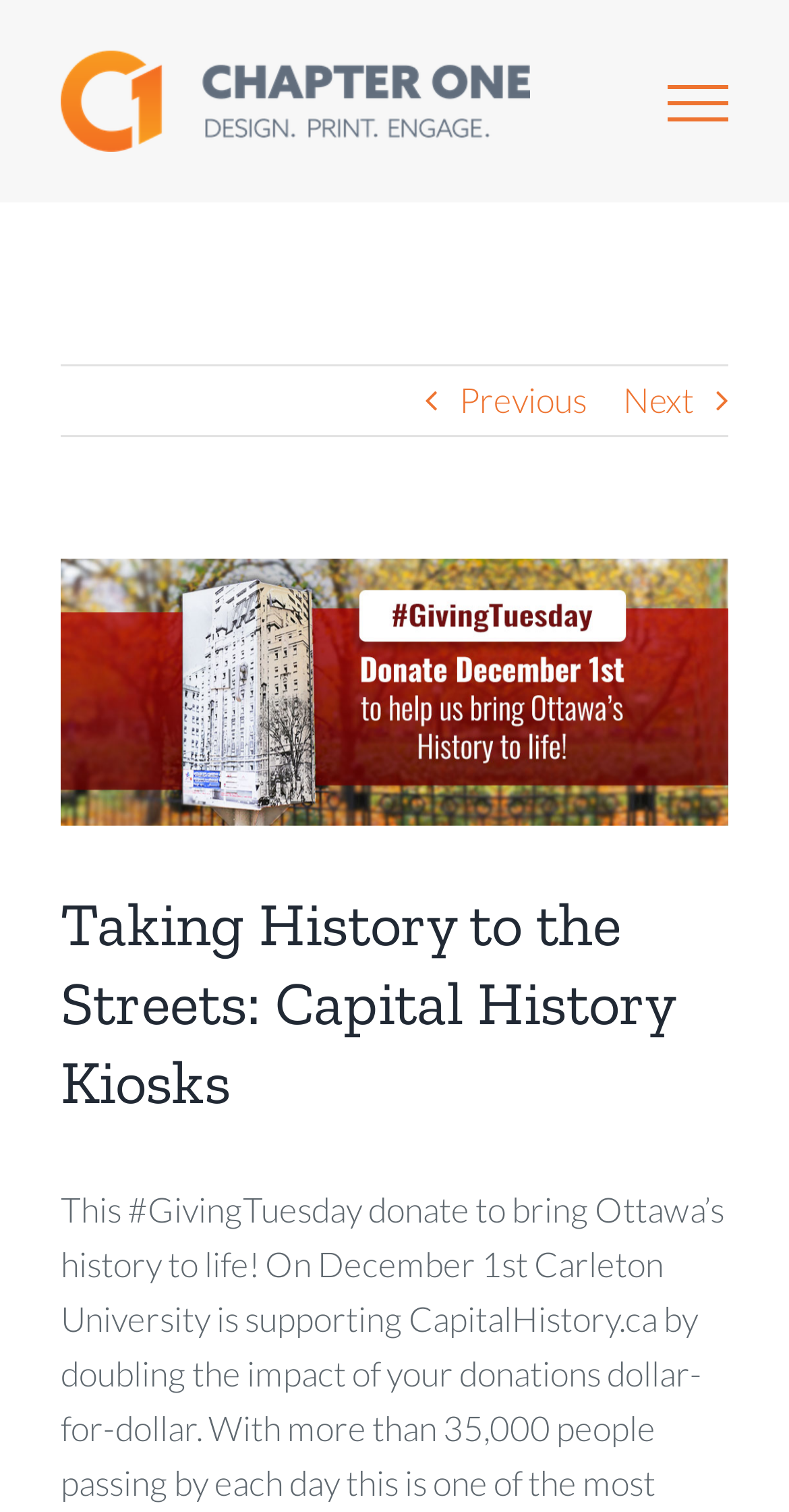Please provide the bounding box coordinate of the region that matches the element description: aria-label="Toggle Menu". Coordinates should be in the format (top-left x, top-left y, bottom-right x, bottom-right y) and all values should be between 0 and 1.

[0.805, 0.056, 0.964, 0.08]